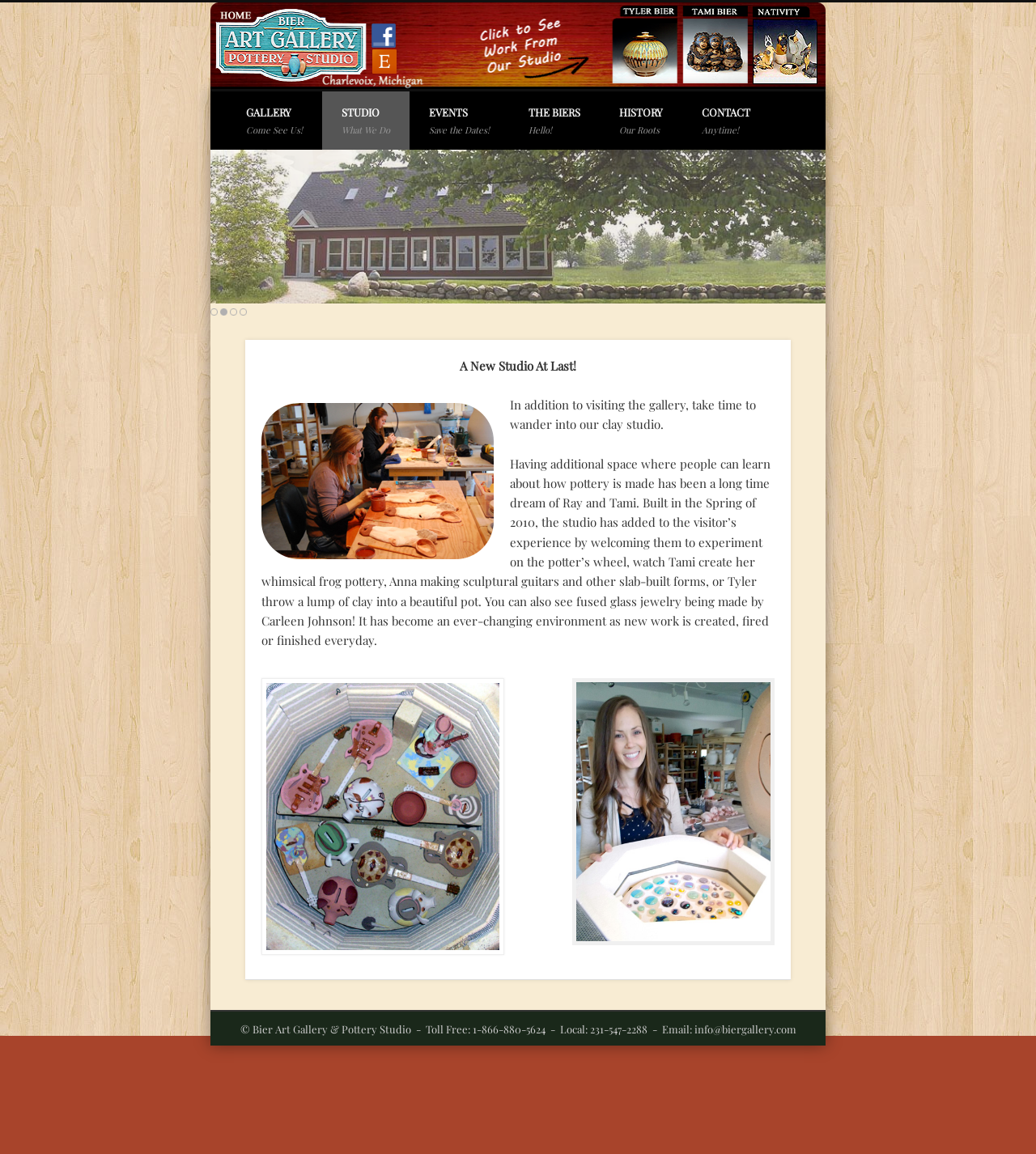Find the bounding box coordinates of the element you need to click on to perform this action: 'Check the contact information'. The coordinates should be represented by four float values between 0 and 1, in the format [left, top, right, bottom].

[0.232, 0.885, 0.768, 0.897]